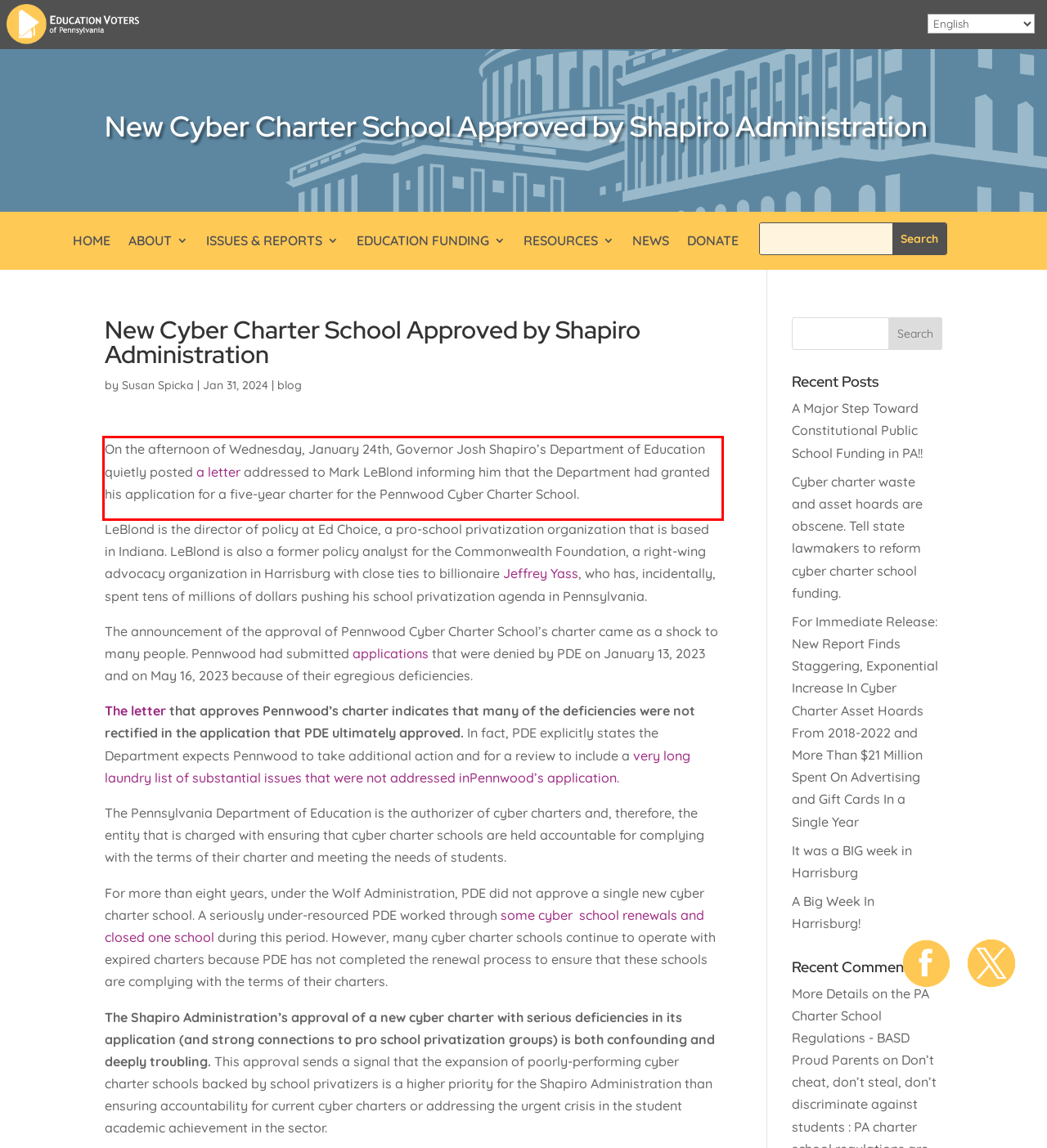Given a webpage screenshot, locate the red bounding box and extract the text content found inside it.

On the afternoon of Wednesday, January 24th, Governor Josh Shapiro’s Department of Education quietly posted a letter addressed to Mark LeBlond informing him that the Department had granted his application for a five-year charter for the Pennwood Cyber Charter School.